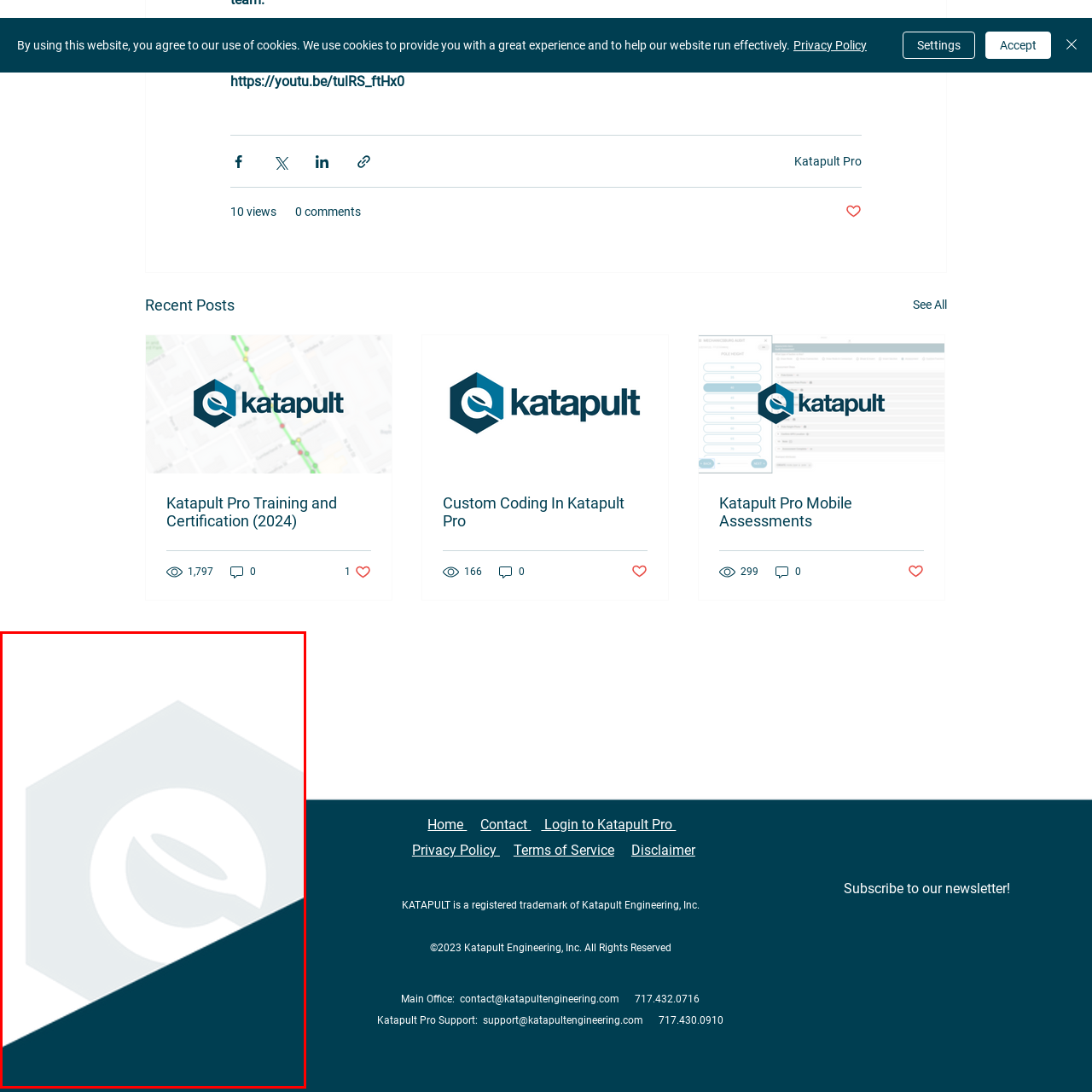What is the overall aesthetic of the image?
Study the image highlighted with a red bounding box and respond to the question with a detailed answer.

The image features a sleek, modern design with a minimalist style, which creates an overall aesthetic that is clean and contemporary, suitable for a professional setting.